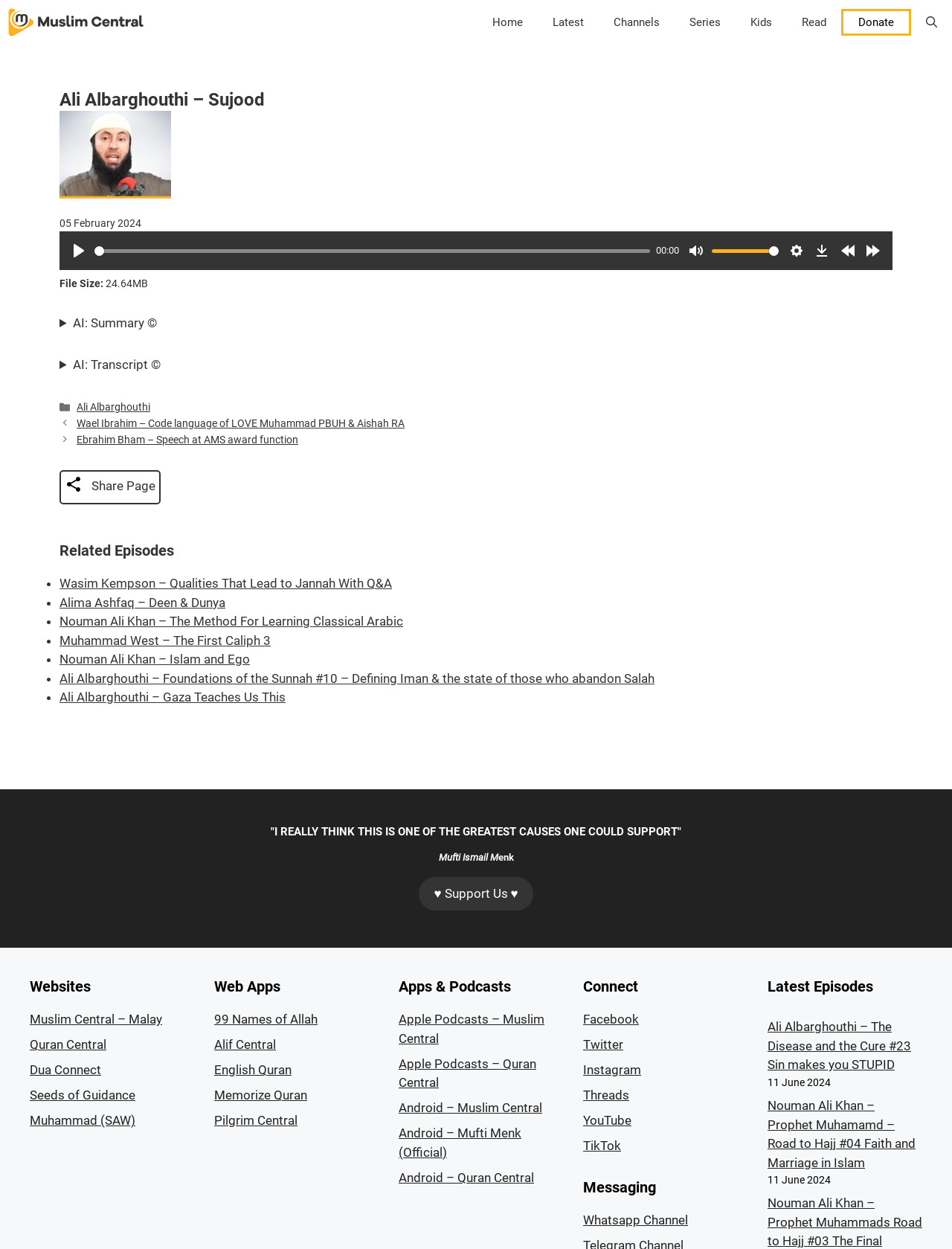Convey a detailed summary of the webpage, mentioning all key elements.

This webpage is about an audio lecture by Ali Albarghouthi titled "Sujood" on Muslim Central. At the top, there is a navigation bar with links to "Home", "Latest", "Channels", "Series", "Kids", "Read", "Donate", and "Open Search Bar". Below the navigation bar, there is a main section that contains the audio lecture's details.

The audio lecture's title, "Ali Albarghouthi – Sujood", is displayed prominently at the top of the main section, accompanied by an image of Ali Albarghouthi. Below the title, there is a time indicator showing the date "05 February 2024". A "Play" button is located next to the time indicator, allowing users to start playing the audio lecture.

Below the "Play" button, there is a slider to control the audio playback, a timer showing the current time, and buttons to mute or unmute the audio, adjust the volume, and access settings. A "Download" button is also available.

The main section also contains details about the audio lecture, including its file size, "24.64MB". There are two disclosure triangles, one for "AI: Summary ©" and another for "AI: Transcript ©", which can be expanded to reveal more information.

At the bottom of the main section, there is a footer with links to categories, including "Ali Albarghouthi", and a list of related episodes. The related episodes are listed with bullet points, and each episode has a link to its respective page.

On the right side of the webpage, there are three columns of links to other websites and web applications, including Muslim Central in Malay, Quran Central, and others. The columns are headed by "Websites", "Web Apps", and "Apps & Podcasts", respectively.

Finally, there are two headings at the bottom of the webpage, one quoting "I REALLY THINK THIS IS ONE OF THE GREATEST CAUSES ONE COULD SUPPORT" and another attributed to Mufti Ismail Menk. A "♥ Support Us ♥" link is located below the headings.